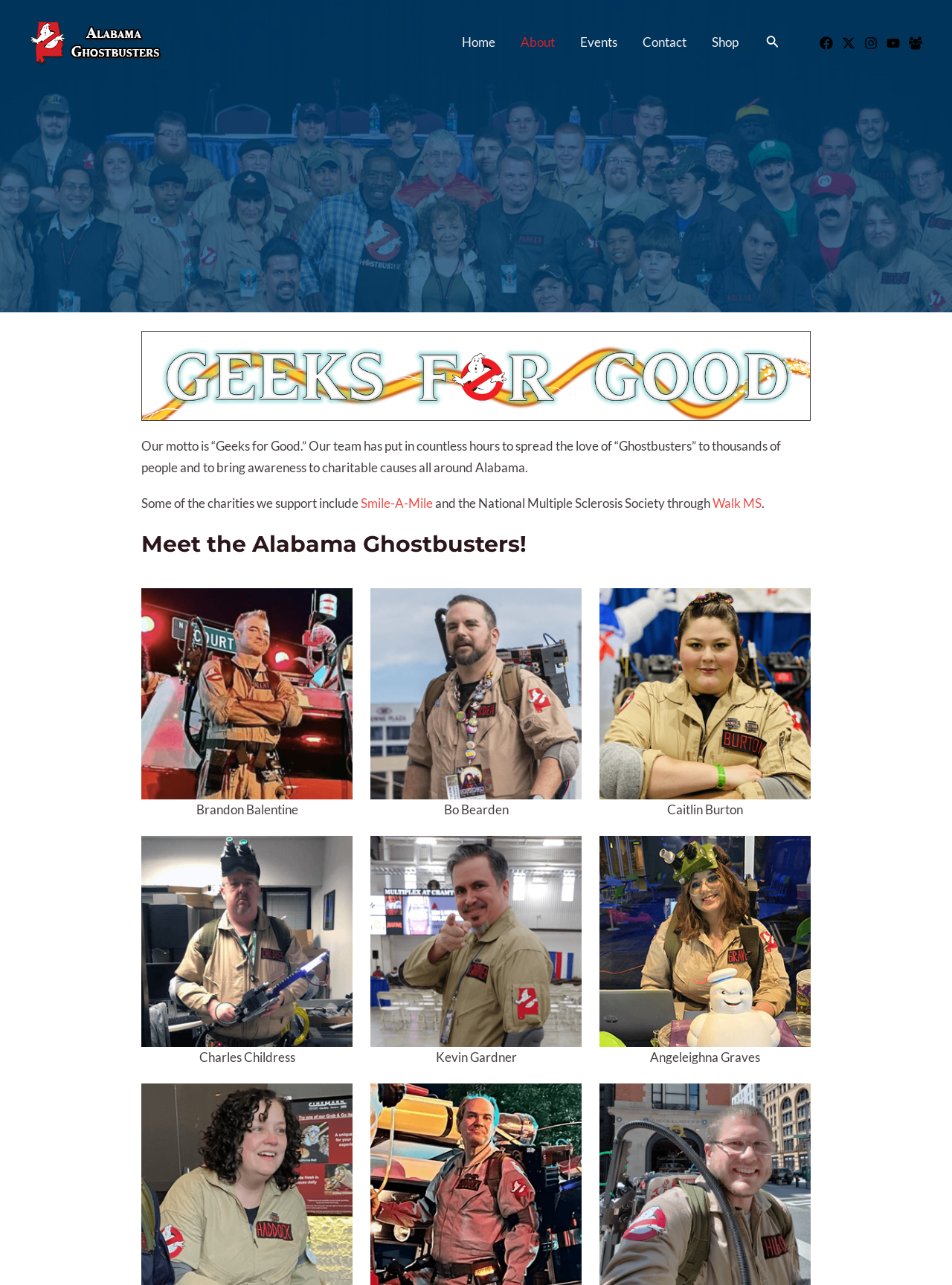Use one word or a short phrase to answer the question provided: 
What is the name of the team?

Alabama Ghostbusters